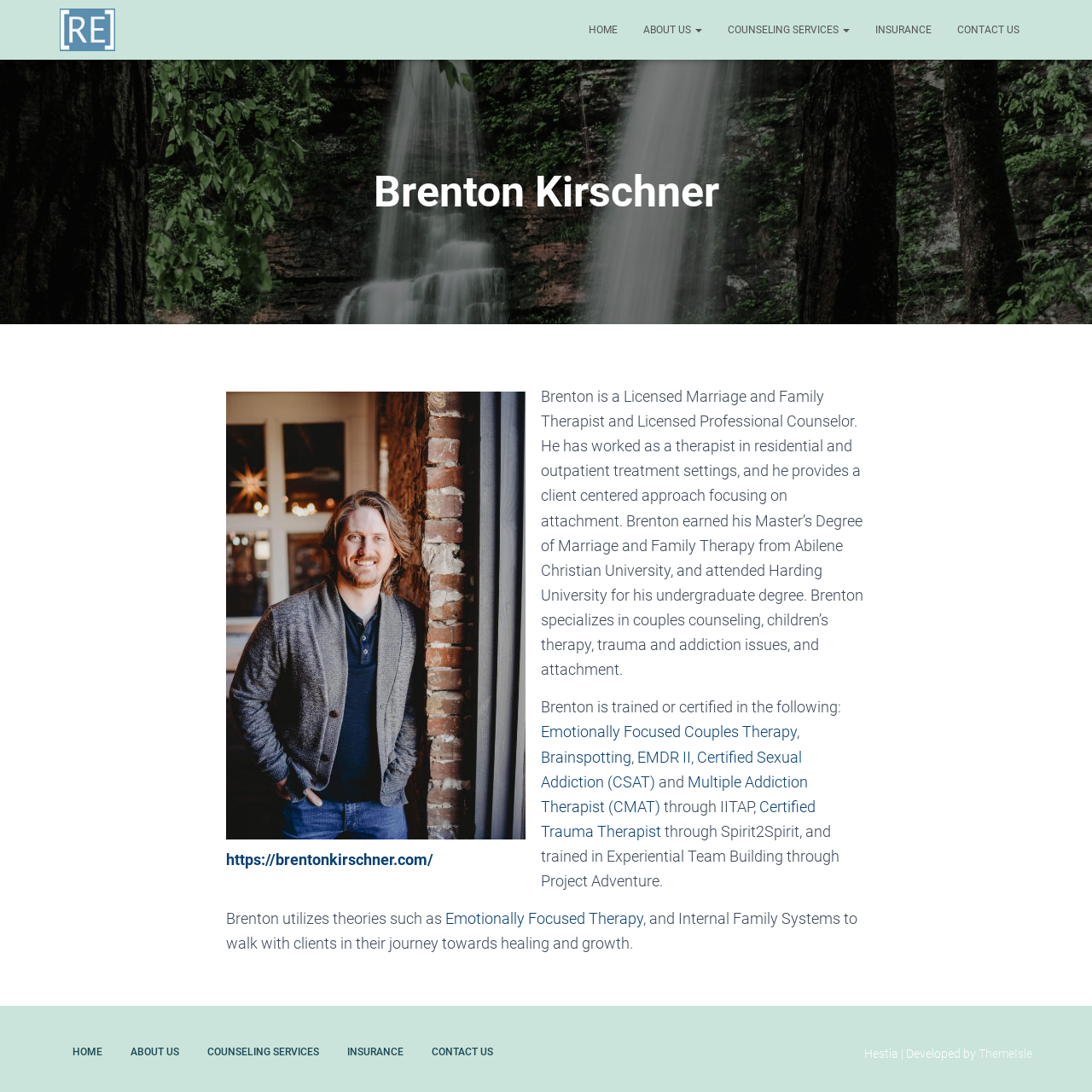Kindly provide the bounding box coordinates of the section you need to click on to fulfill the given instruction: "Learn more about Emotionally Focused Couples Therapy".

[0.495, 0.662, 0.73, 0.678]